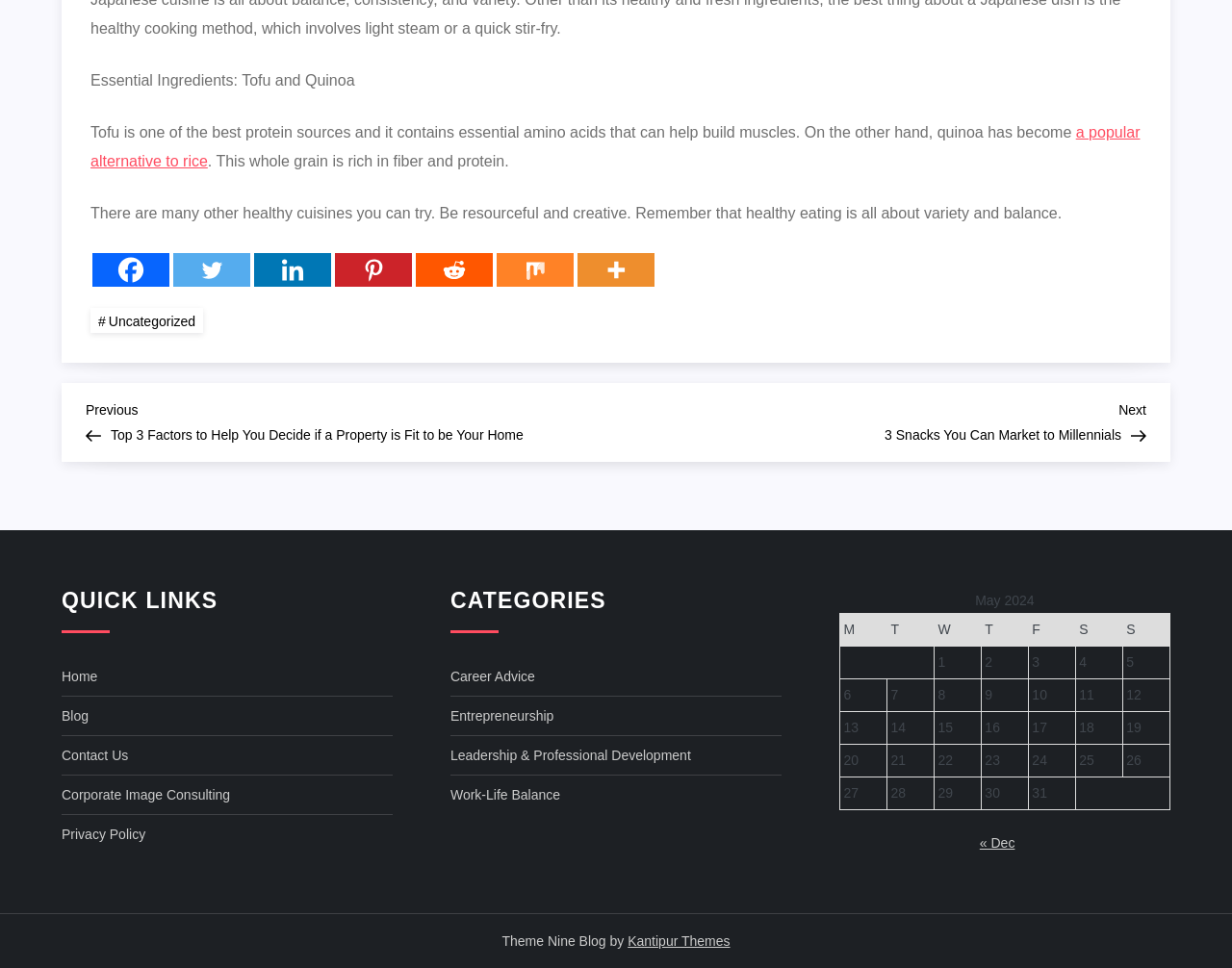Based on the element description Corporate Image Consulting, identify the bounding box of the UI element in the given webpage screenshot. The coordinates should be in the format (top-left x, top-left y, bottom-right x, bottom-right y) and must be between 0 and 1.

[0.05, 0.808, 0.187, 0.833]